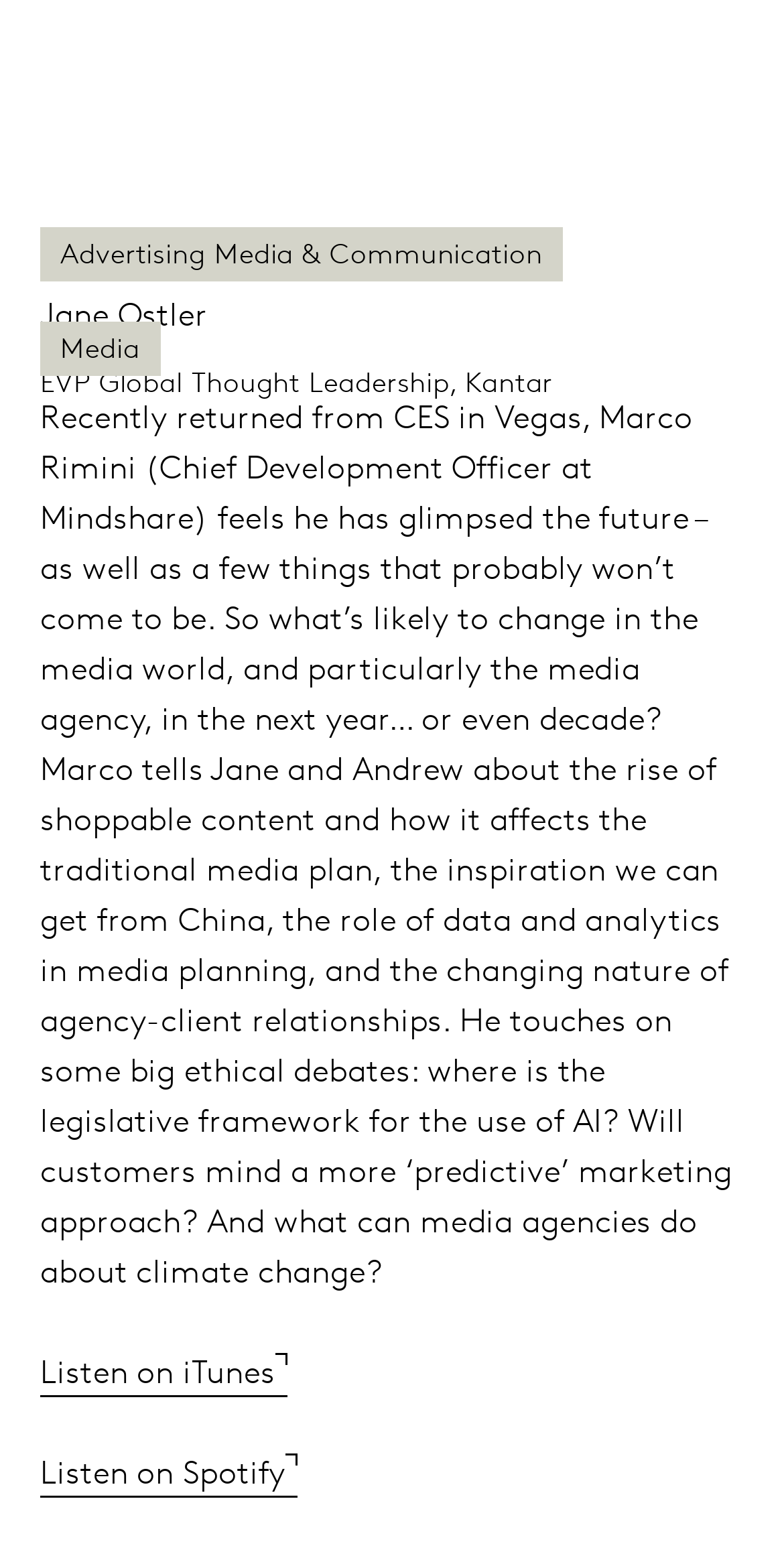Determine the bounding box for the UI element as described: "Advertising Media & Communication". The coordinates should be represented as four float numbers between 0 and 1, formatted as [left, top, right, bottom].

[0.077, 0.155, 0.692, 0.175]